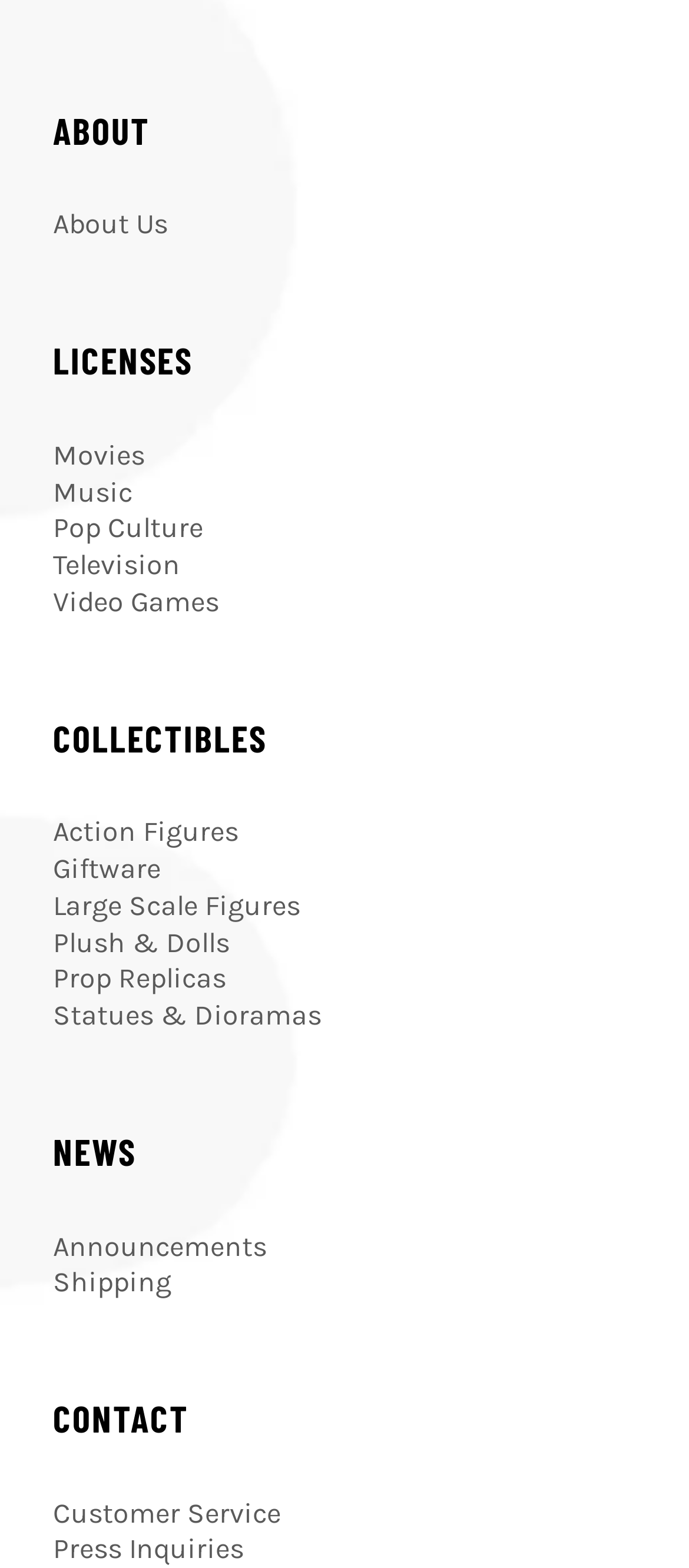Pinpoint the bounding box coordinates of the clickable element needed to complete the instruction: "Explore Movies licenses". The coordinates should be provided as four float numbers between 0 and 1: [left, top, right, bottom].

[0.077, 0.279, 0.21, 0.301]